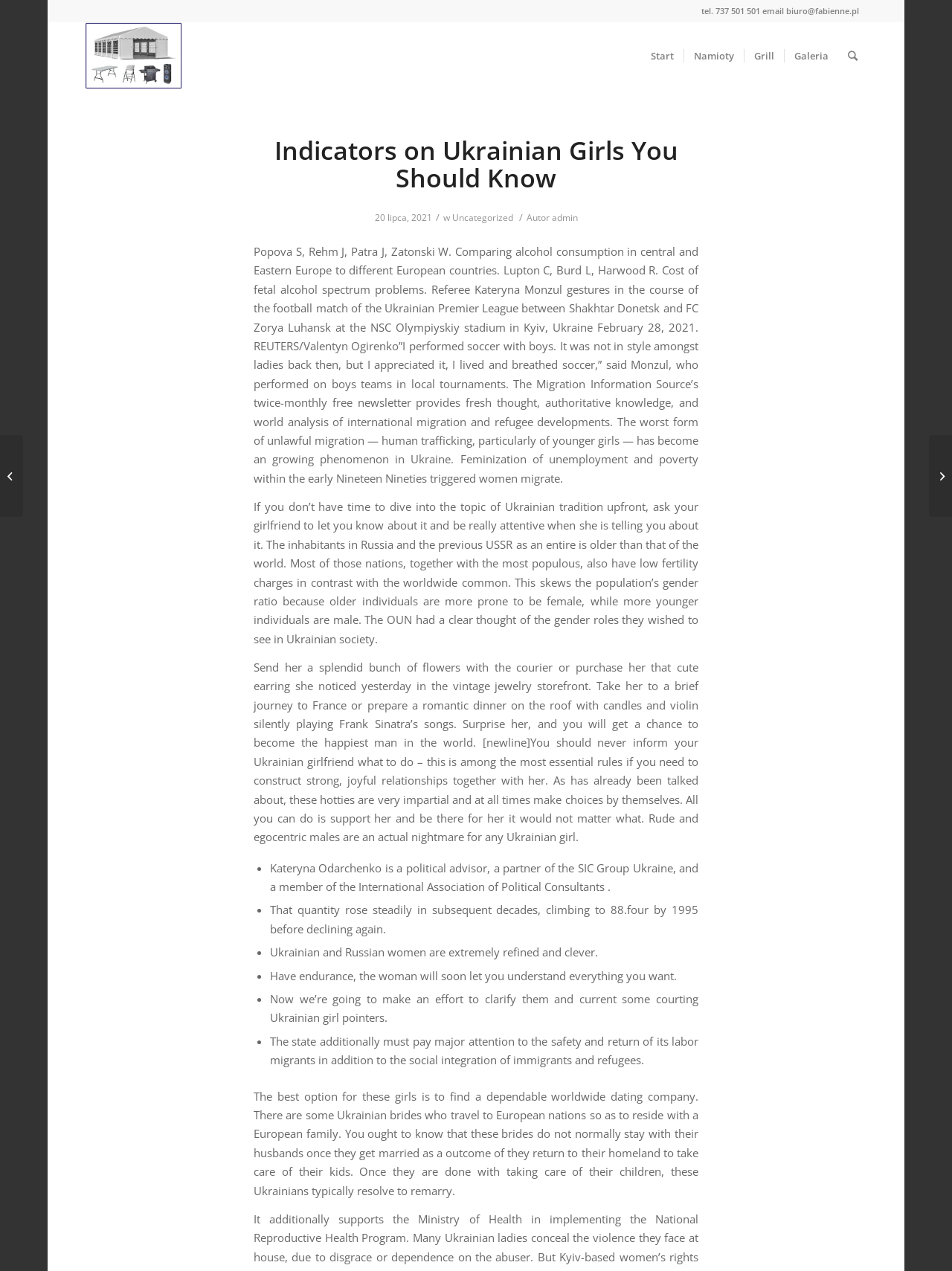Identify the bounding box coordinates of the section that should be clicked to achieve the task described: "Click the 'Start' link".

[0.673, 0.018, 0.718, 0.07]